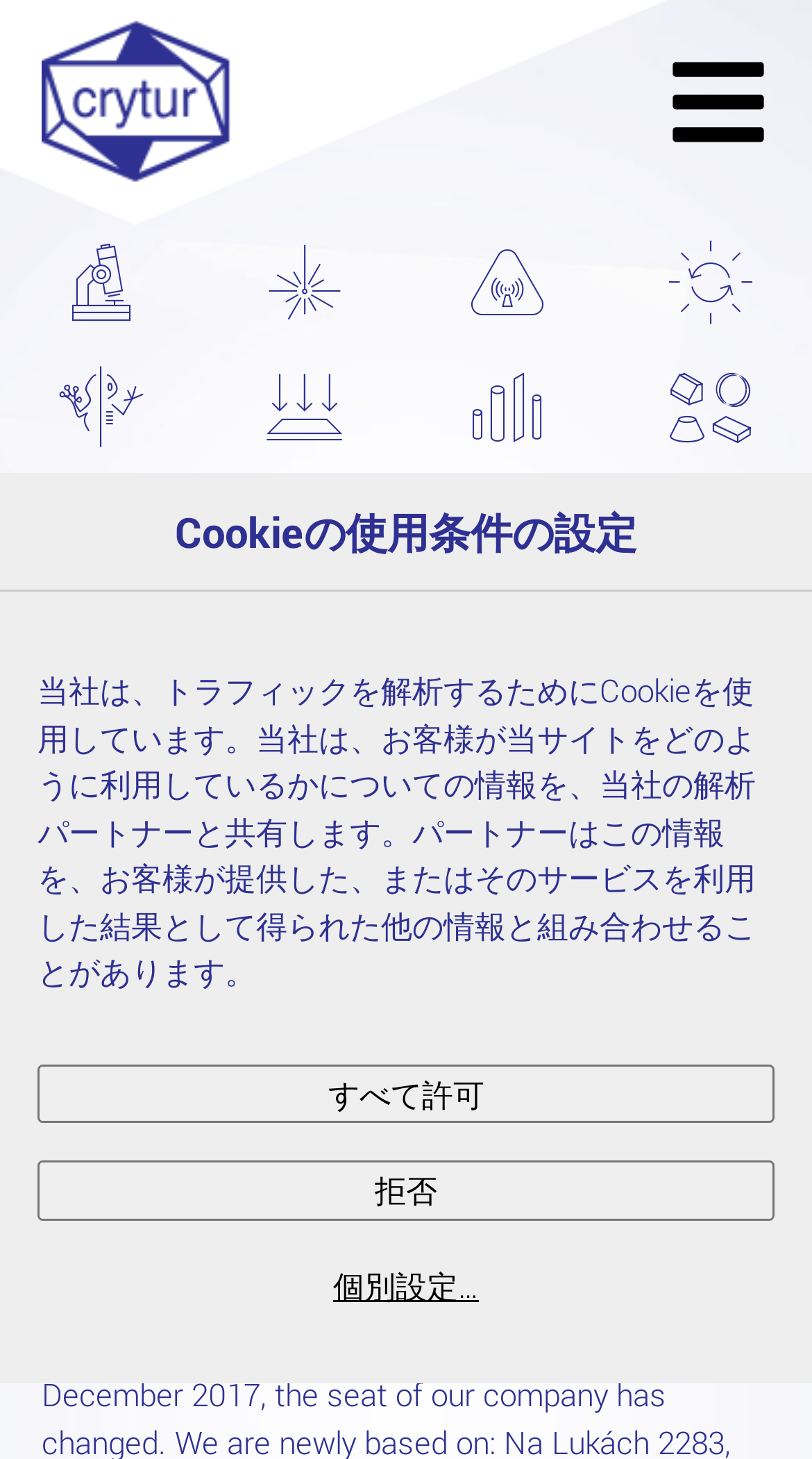Please specify the bounding box coordinates of the element that should be clicked to execute the given instruction: 'Read ADDRESS CHANGE article'. Ensure the coordinates are four float numbers between 0 and 1, expressed as [left, top, right, bottom].

[0.269, 0.822, 0.71, 0.859]